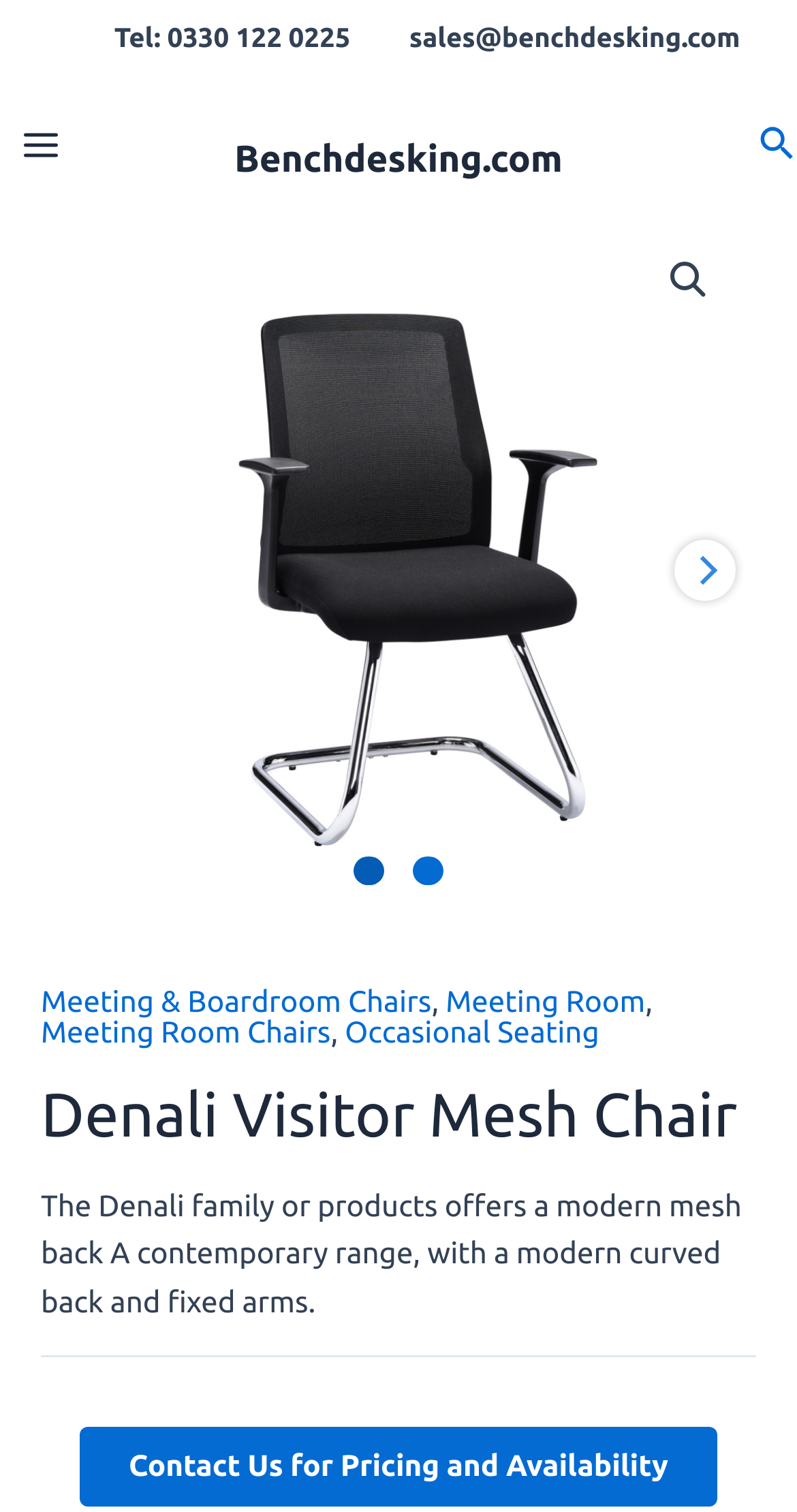Please mark the bounding box coordinates of the area that should be clicked to carry out the instruction: "Go to the meeting room chairs page".

[0.051, 0.67, 0.415, 0.693]